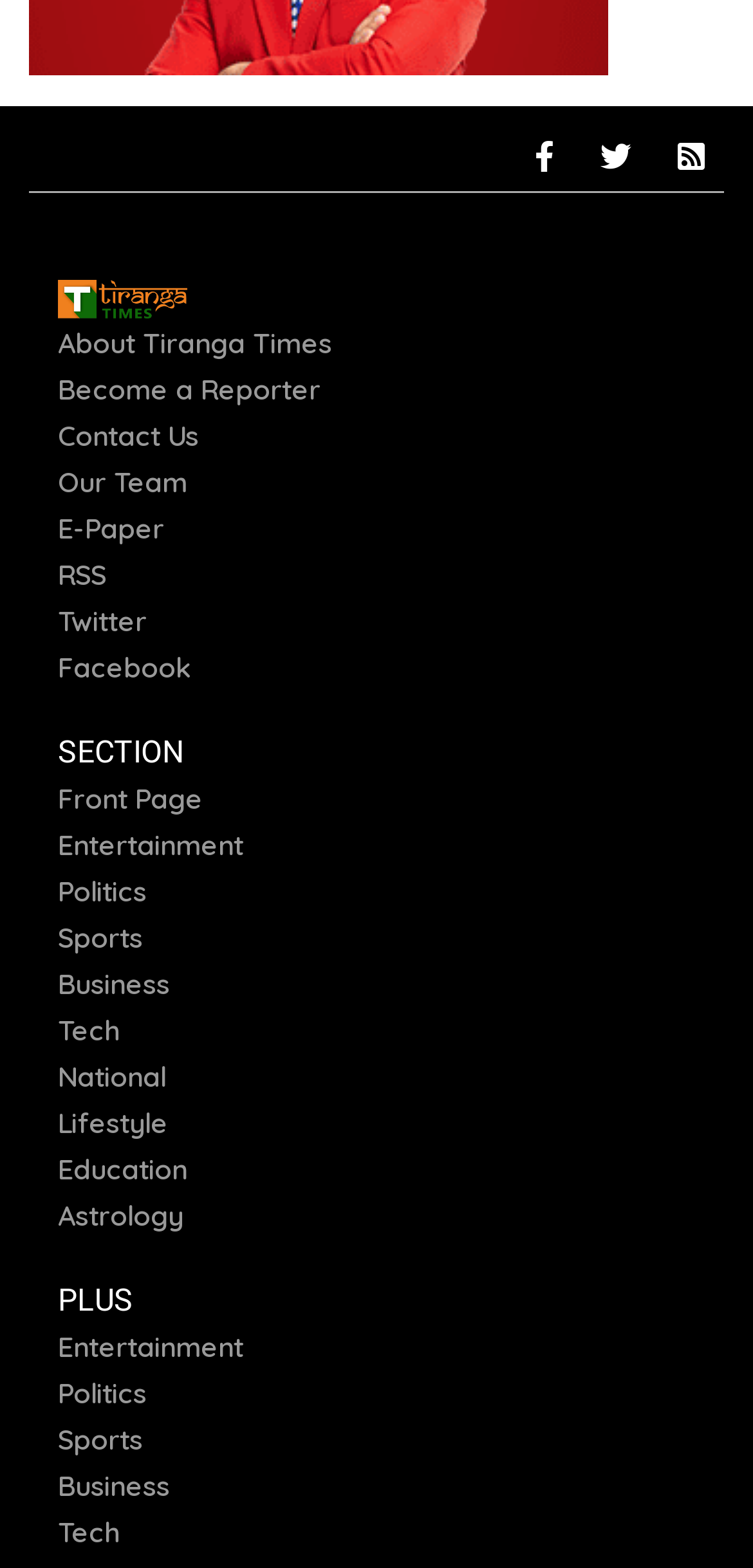Please locate the clickable area by providing the bounding box coordinates to follow this instruction: "View the E-Paper".

[0.077, 0.326, 0.218, 0.348]